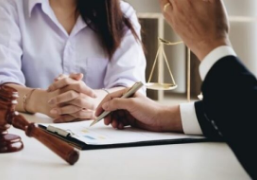What is the client's posture?
Answer the question with a detailed explanation, including all necessary information.

The client is sitting with crossed arms, indicating a thoughtful and attentive posture, as if they are carefully considering the information being discussed.